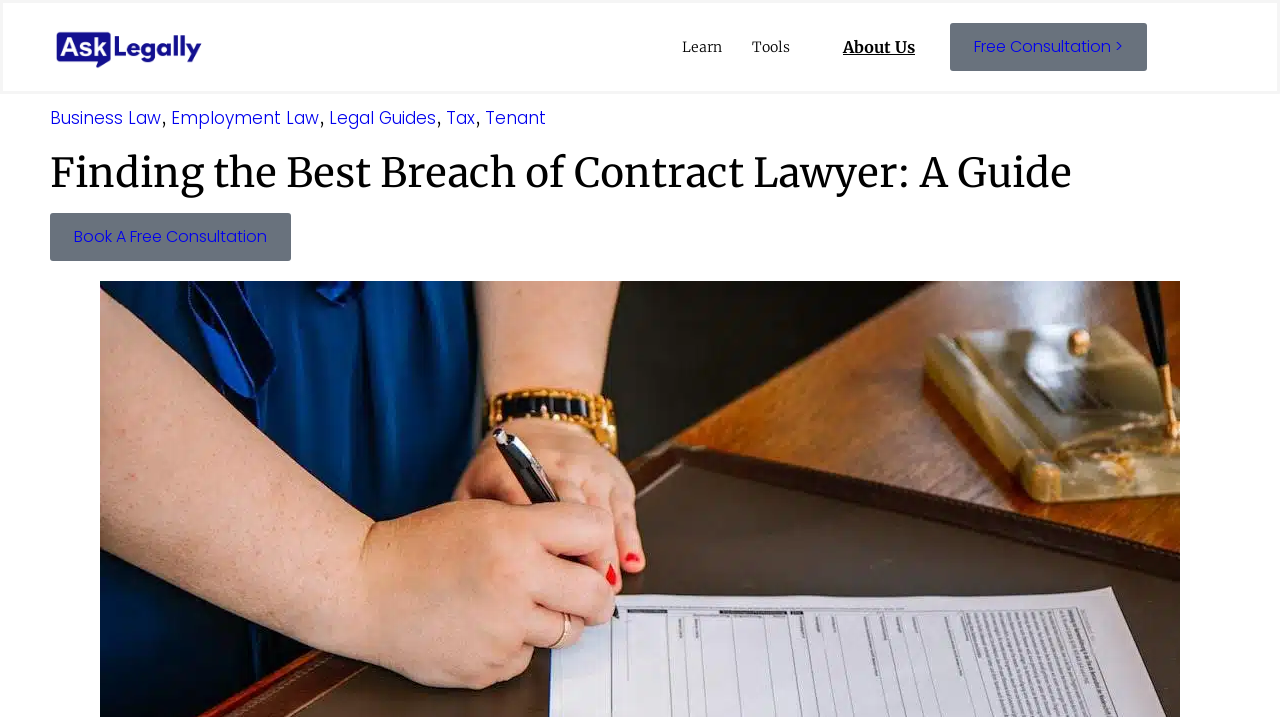Find the bounding box coordinates of the clickable region needed to perform the following instruction: "Click the AskLegally Logo". The coordinates should be provided as four float numbers between 0 and 1, i.e., [left, top, right, bottom].

[0.039, 0.034, 0.192, 0.097]